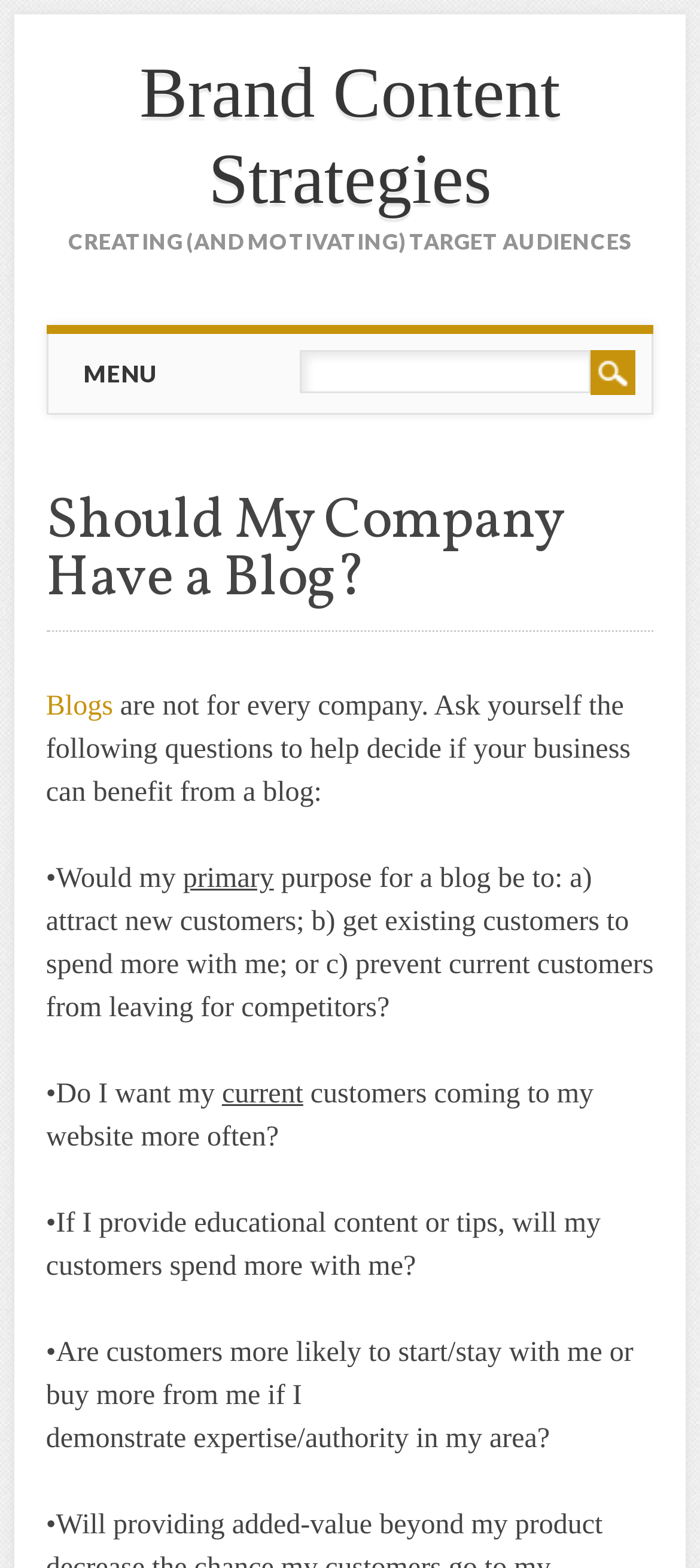Bounding box coordinates must be specified in the format (top-left x, top-left y, bottom-right x, bottom-right y). All values should be floating point numbers between 0 and 1. What are the bounding box coordinates of the UI element described as: Skip to content

[0.066, 0.217, 0.289, 0.236]